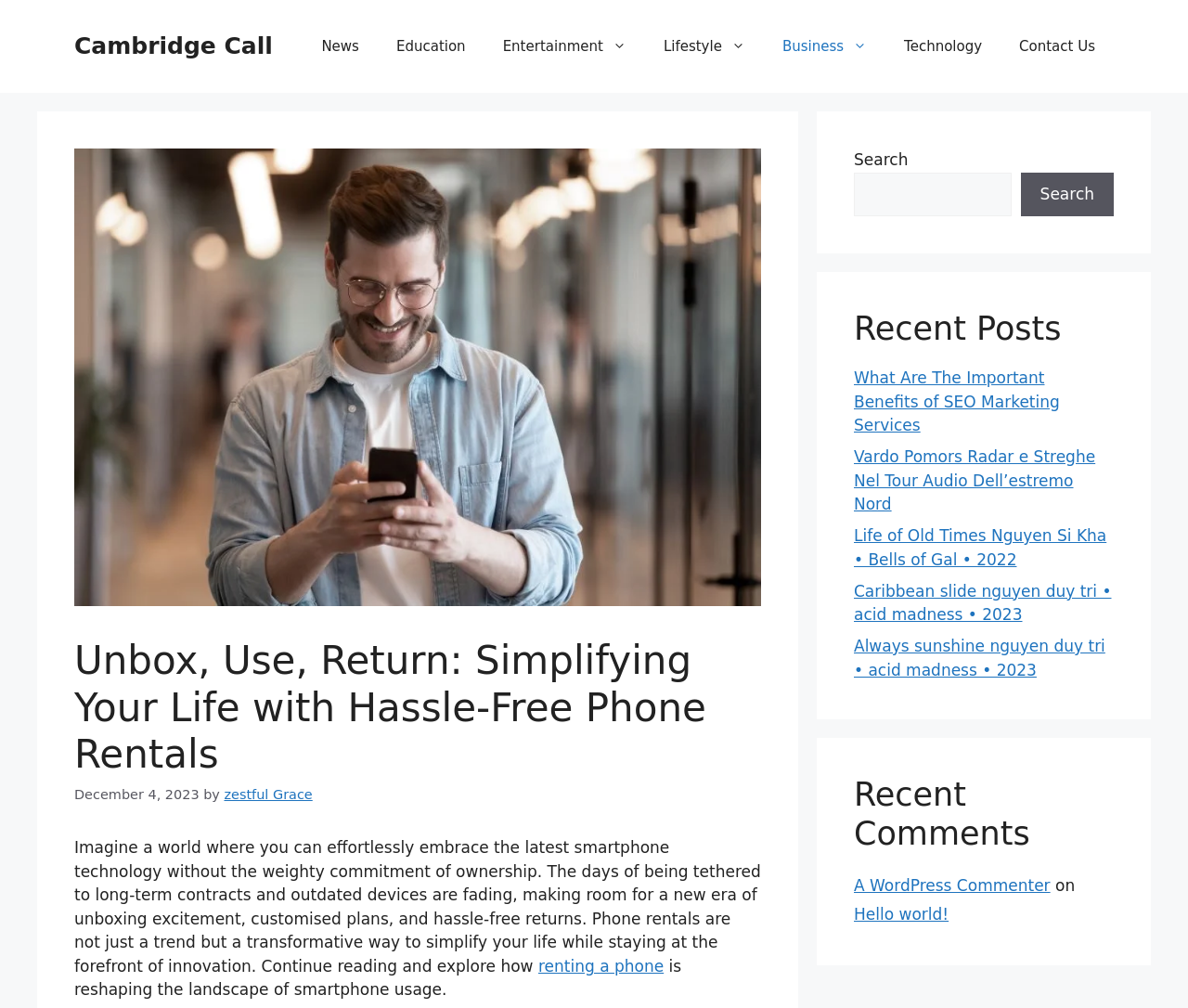What is the date of the article?
Look at the webpage screenshot and answer the question with a detailed explanation.

The date of the article can be found below the main heading, which is displayed in a time element with the text 'December 4, 2023'.